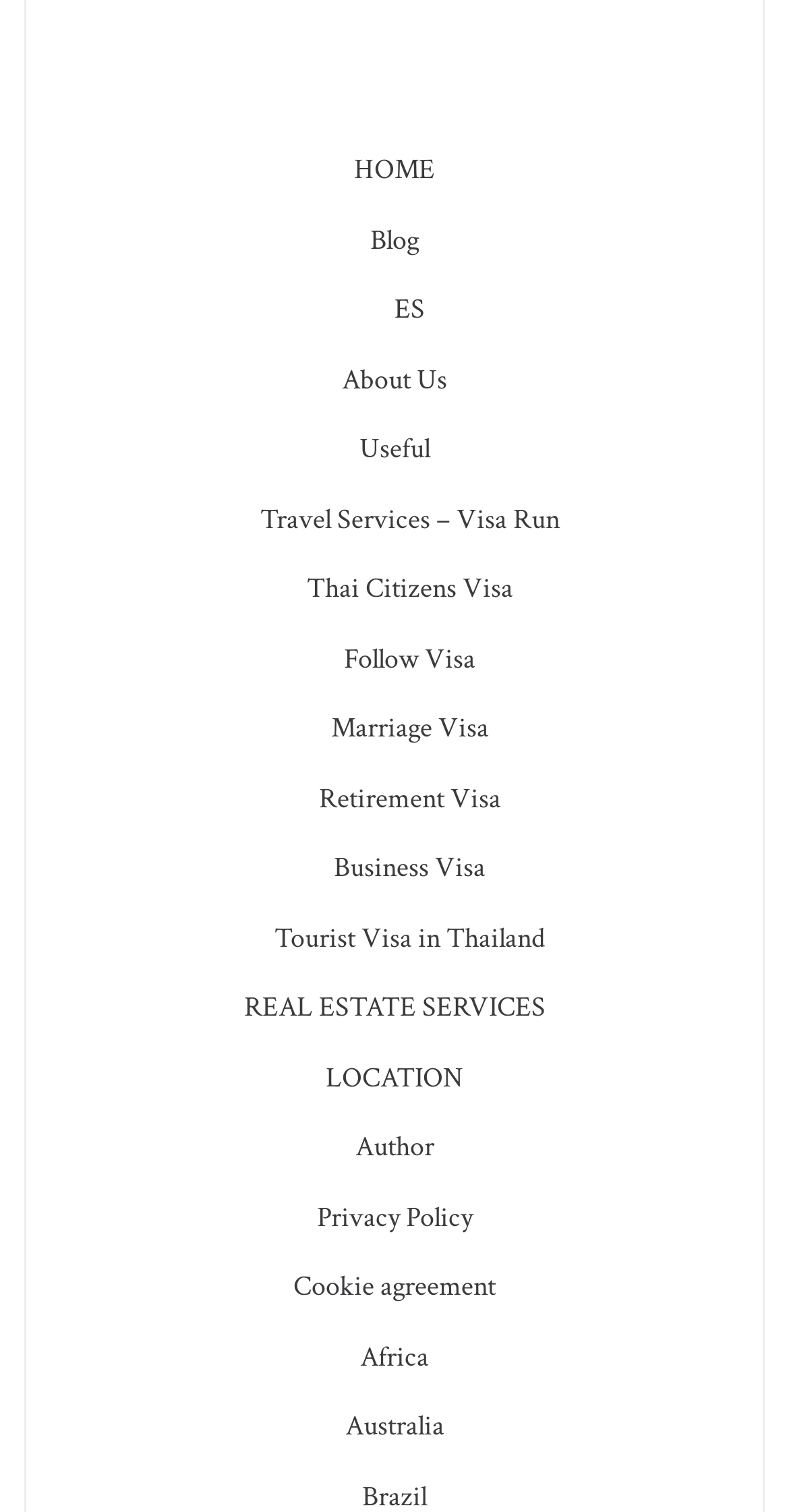Provide a short answer using a single word or phrase for the following question: 
What is the second link in the menu?

Blog